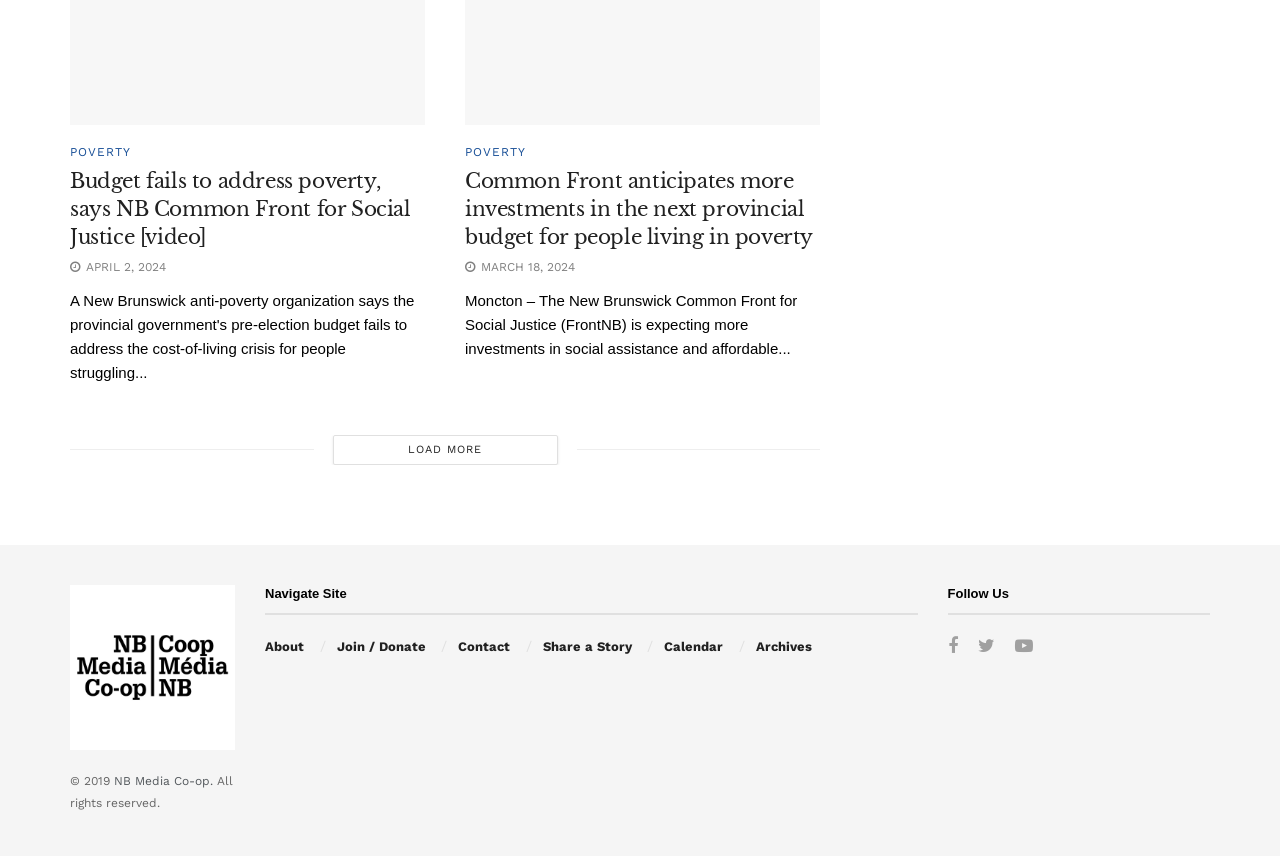What is the topic of the first article?
Using the picture, provide a one-word or short phrase answer.

Poverty